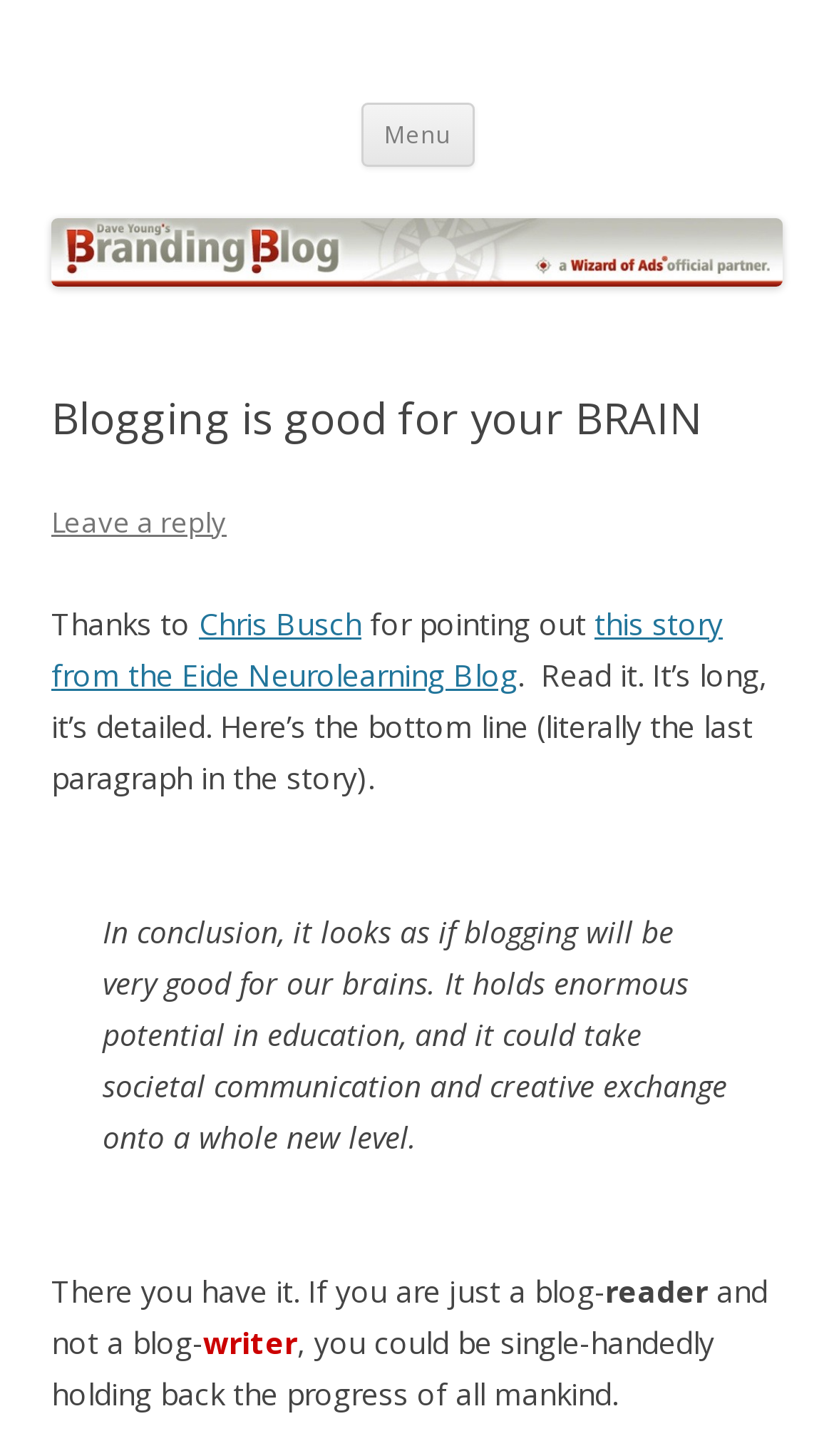What is the potential problem for non-blog writers?
Refer to the image and give a detailed answer to the question.

The text states 'If you are just a blog-reader and not a blog-writer, you could be single-handedly holding back the progress of all mankind', which suggests that the potential problem for non-blog writers is holding back progress.